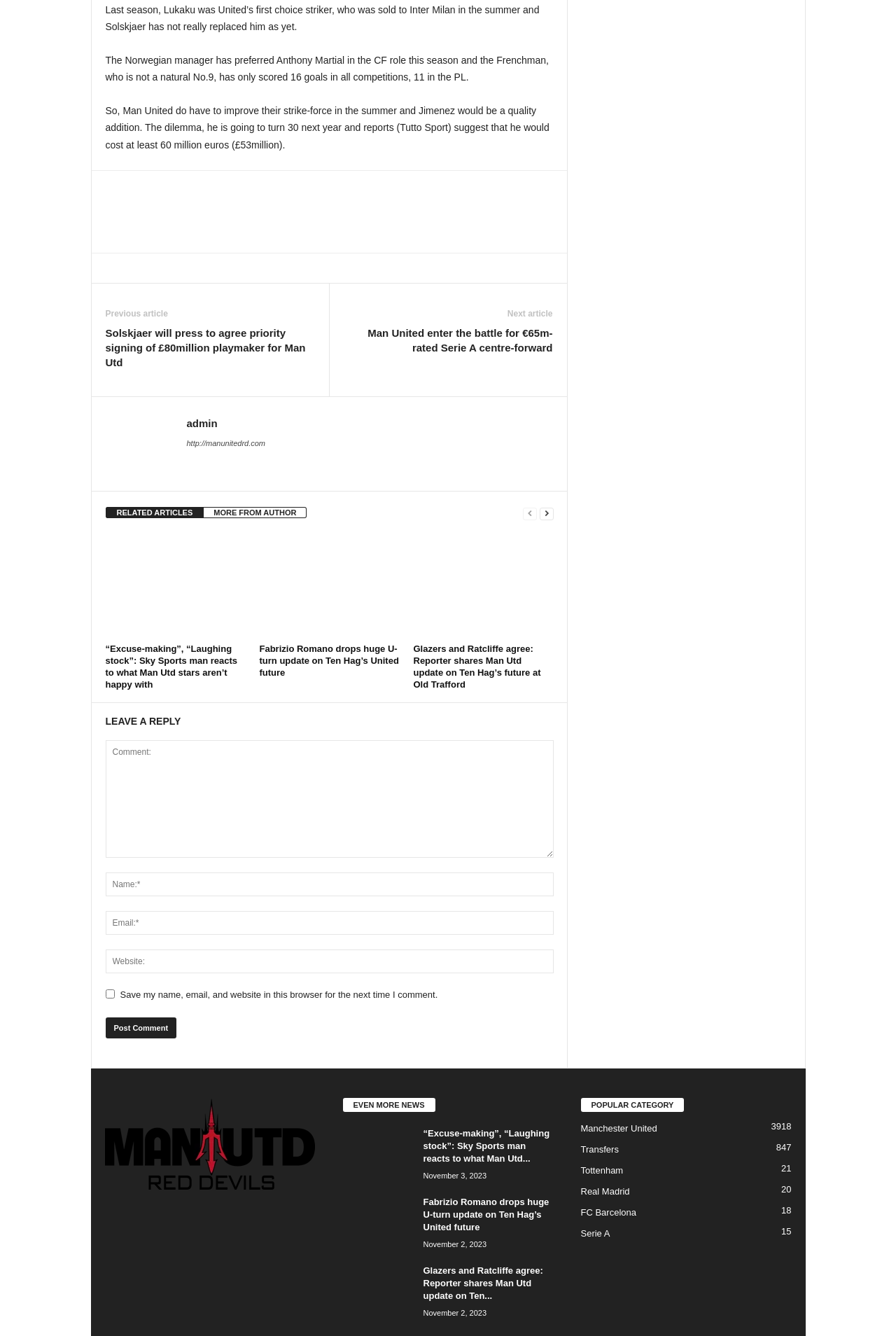Identify the bounding box coordinates of the specific part of the webpage to click to complete this instruction: "Click on the link 'Solskjaer will press to agree priority signing of £80million playmaker for Man Utd'".

[0.118, 0.244, 0.352, 0.277]